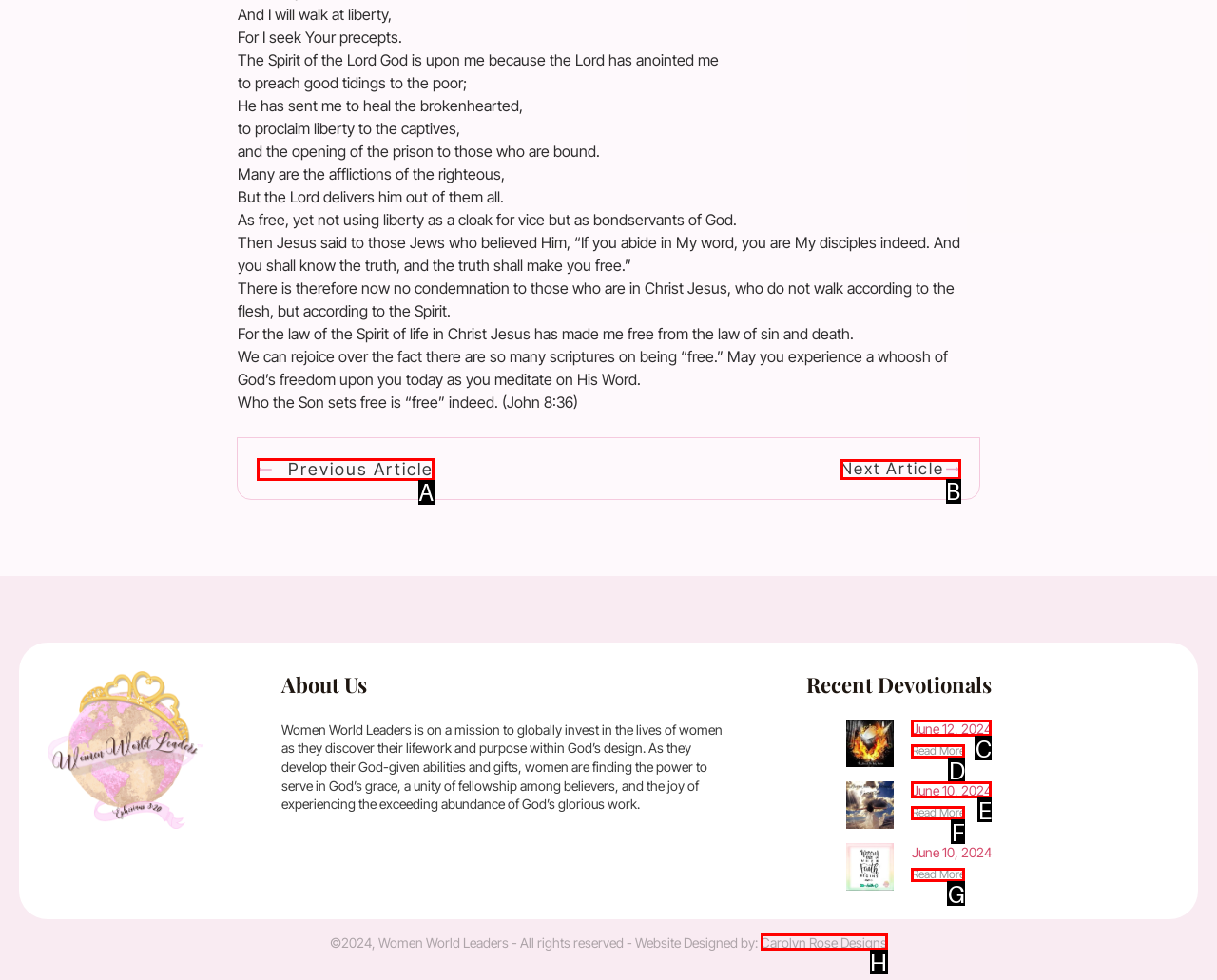Match the description: Read More to the correct HTML element. Provide the letter of your choice from the given options.

D